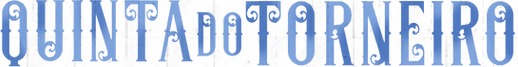Formulate a detailed description of the image content.

The image showcases the elegant logo of "Quinta do Torneiro," which is highlighted in a whimsical blue font. The distinctive lettering features artistic flourishes that enhance its visual appeal, reflecting the venue's charm and character. Quinta do Torneiro is positioned as a premier destination for weddings, parties, and events in Portugal, particularly known for hosting memorable celebrations such as milestone birthdays. The logo embodies the essence of the venue, promising a unique experience set in a picturesque location. This inviting imagery aligns with the venue's branding as a perfect choice for creating unforgettable moments in a stunning European setting.